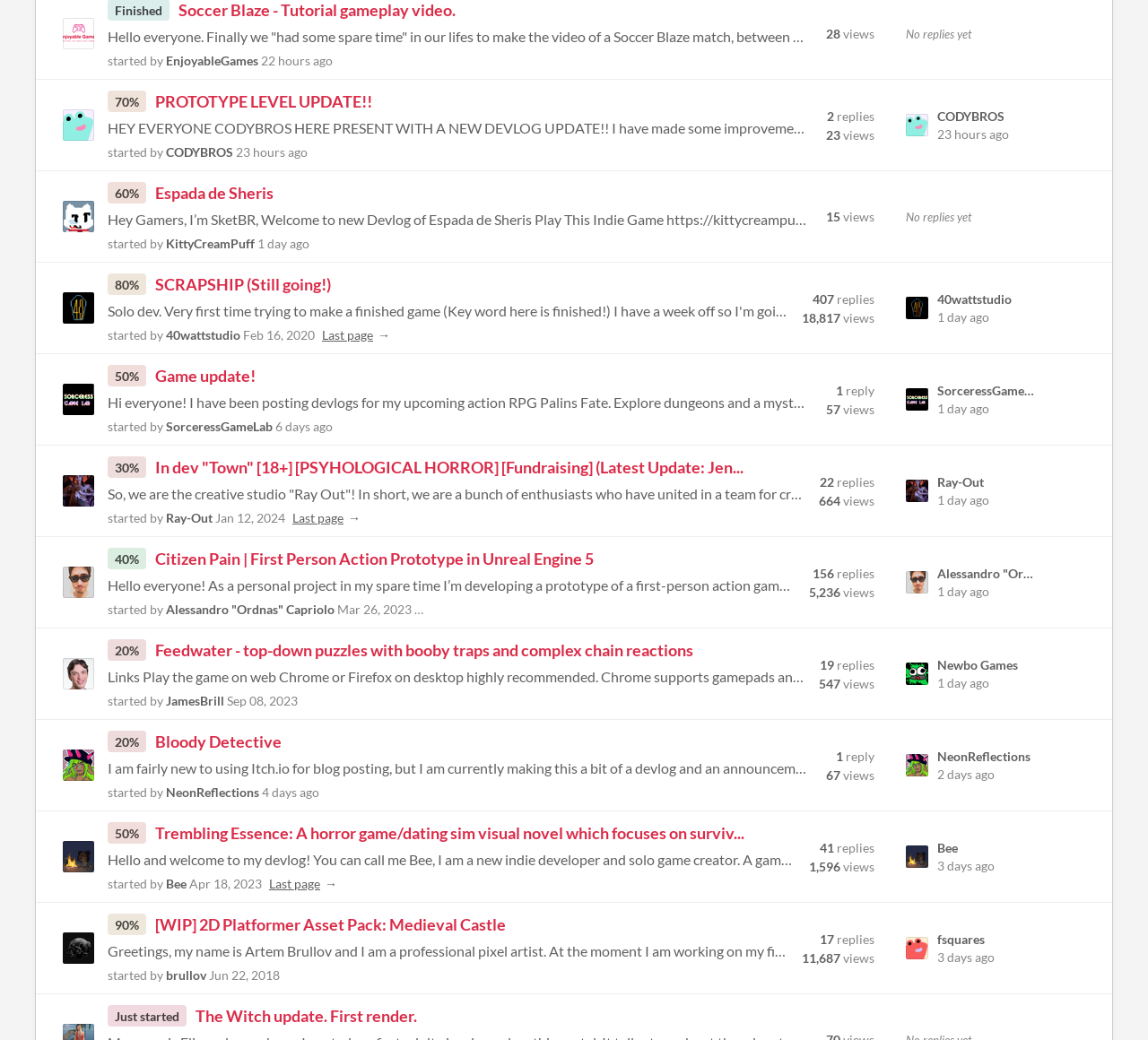Extract the bounding box for the UI element that matches this description: "parent_node: 50%".

[0.055, 0.369, 0.082, 0.399]